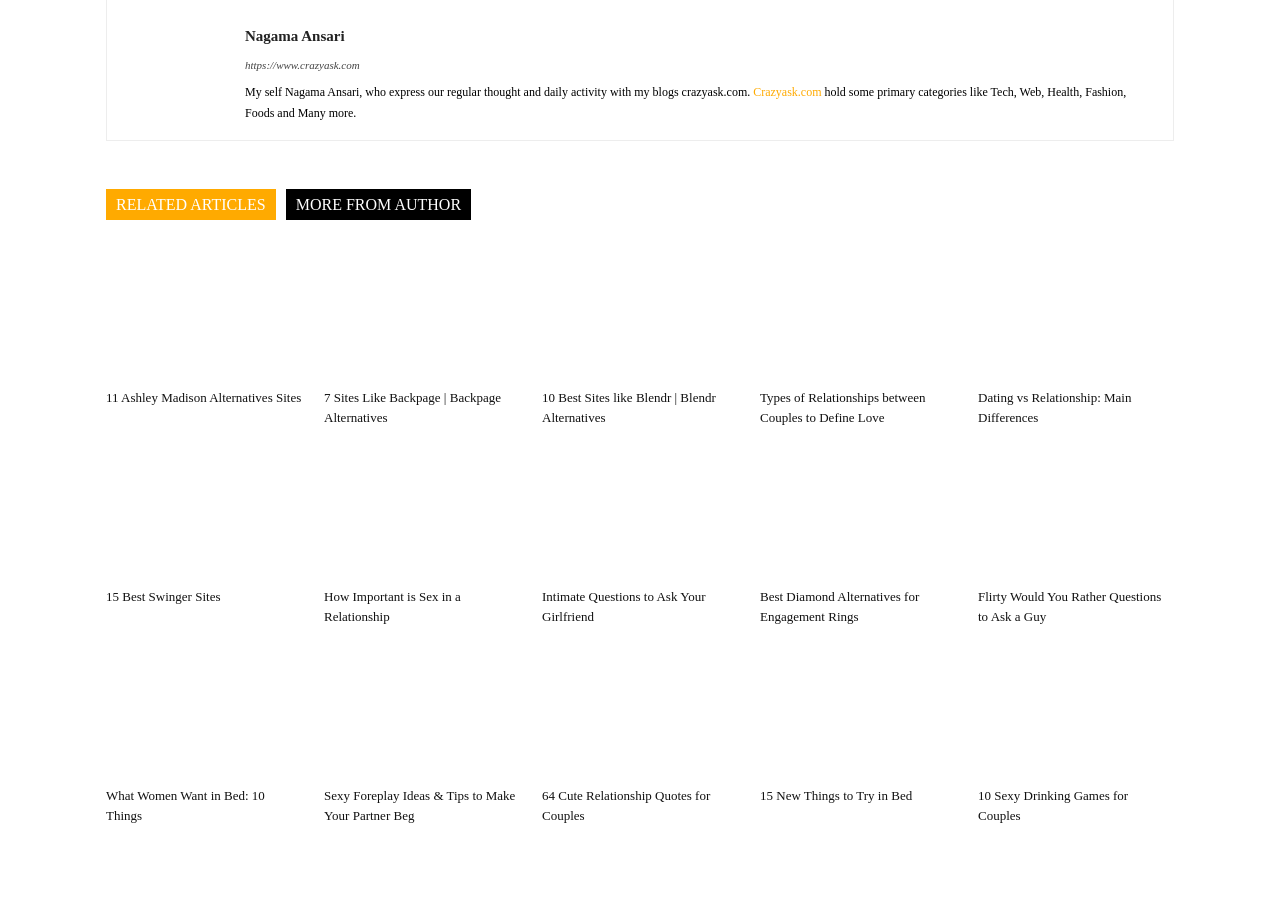Please determine the bounding box coordinates for the element that should be clicked to follow these instructions: "Click the 'REQUEST A FREE CONSULTATION' link".

None